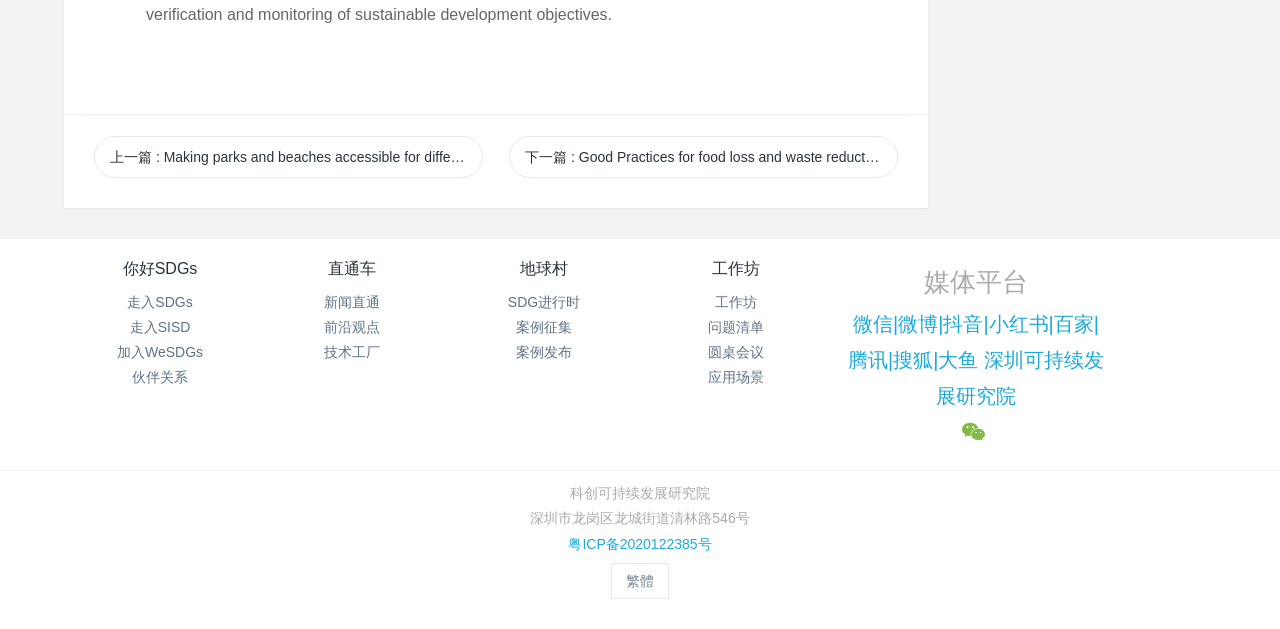What is the language switch button?
Look at the image and answer the question with a single word or phrase.

繁體